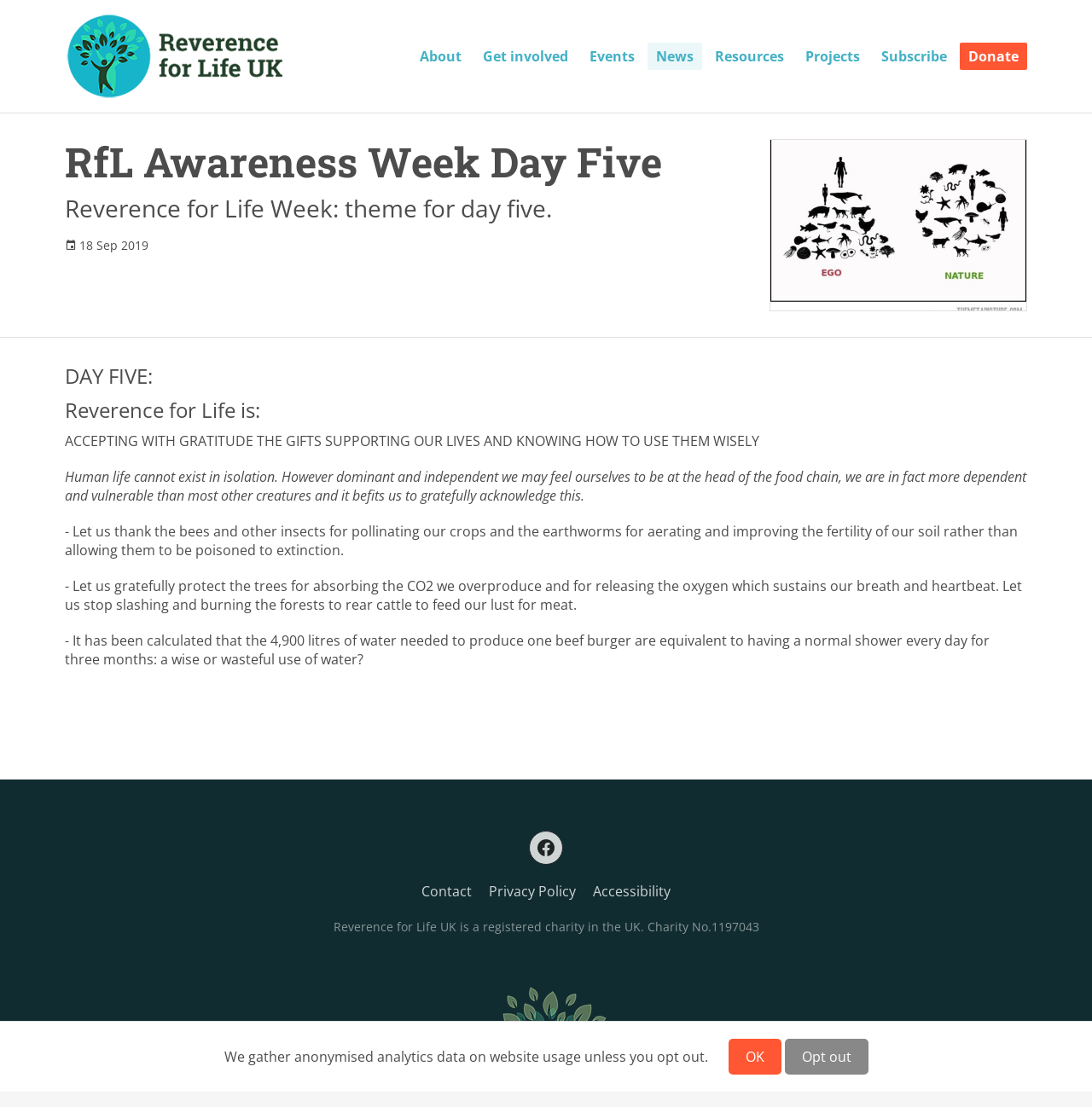Answer the question below with a single word or a brief phrase: 
What is the theme of Reverence for Life Week?

Day Five